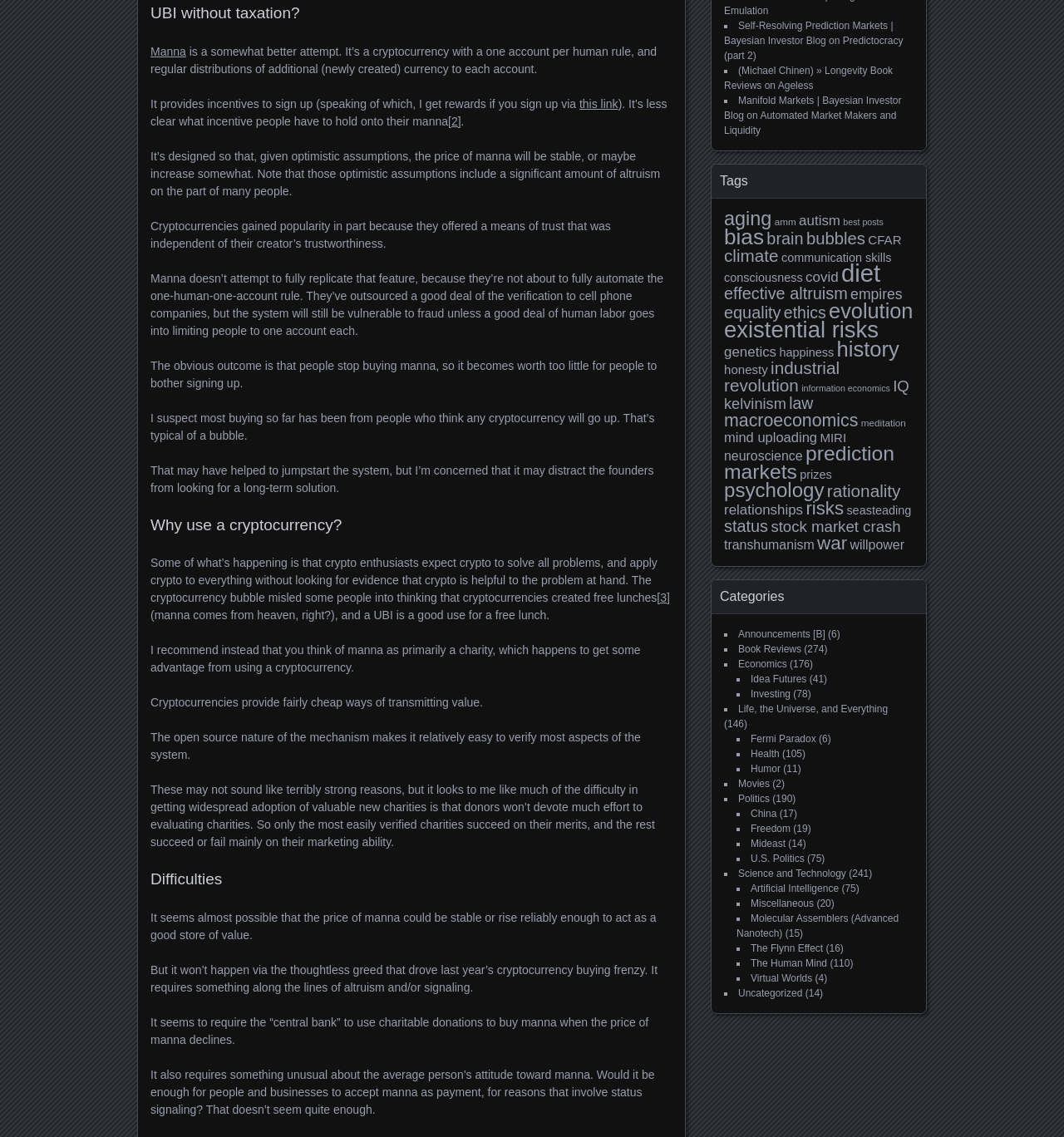Provide the bounding box coordinates of the UI element that matches the description: "Life, the Universe, and Everything".

[0.694, 0.618, 0.834, 0.629]